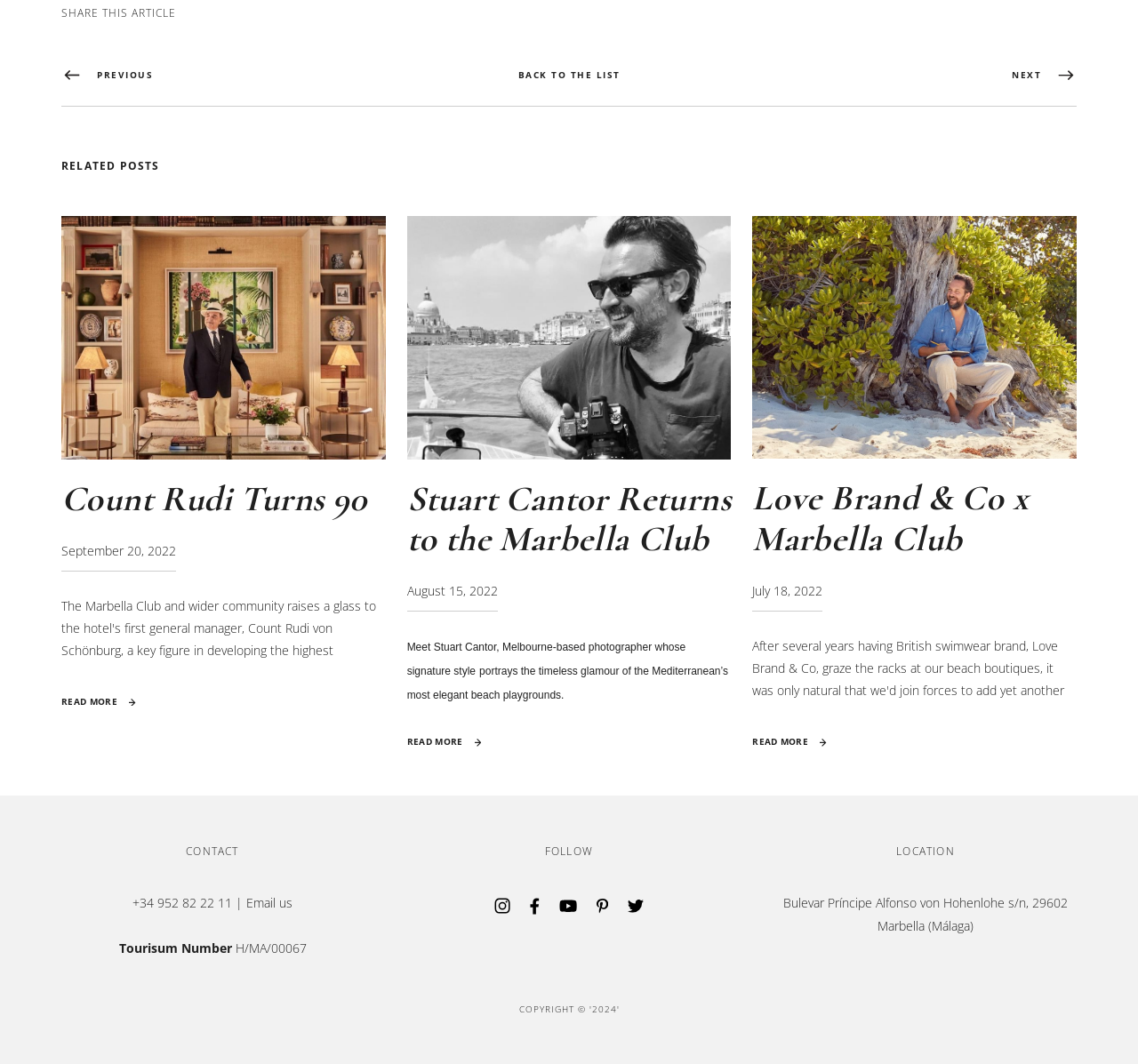What is the phone number to call?
Please provide a comprehensive answer based on the information in the image.

I found the phone number by looking at the 'CONTACT' section and clicking on the 'Click to call us' link, which revealed the phone number '+34 952 82 22 11'.